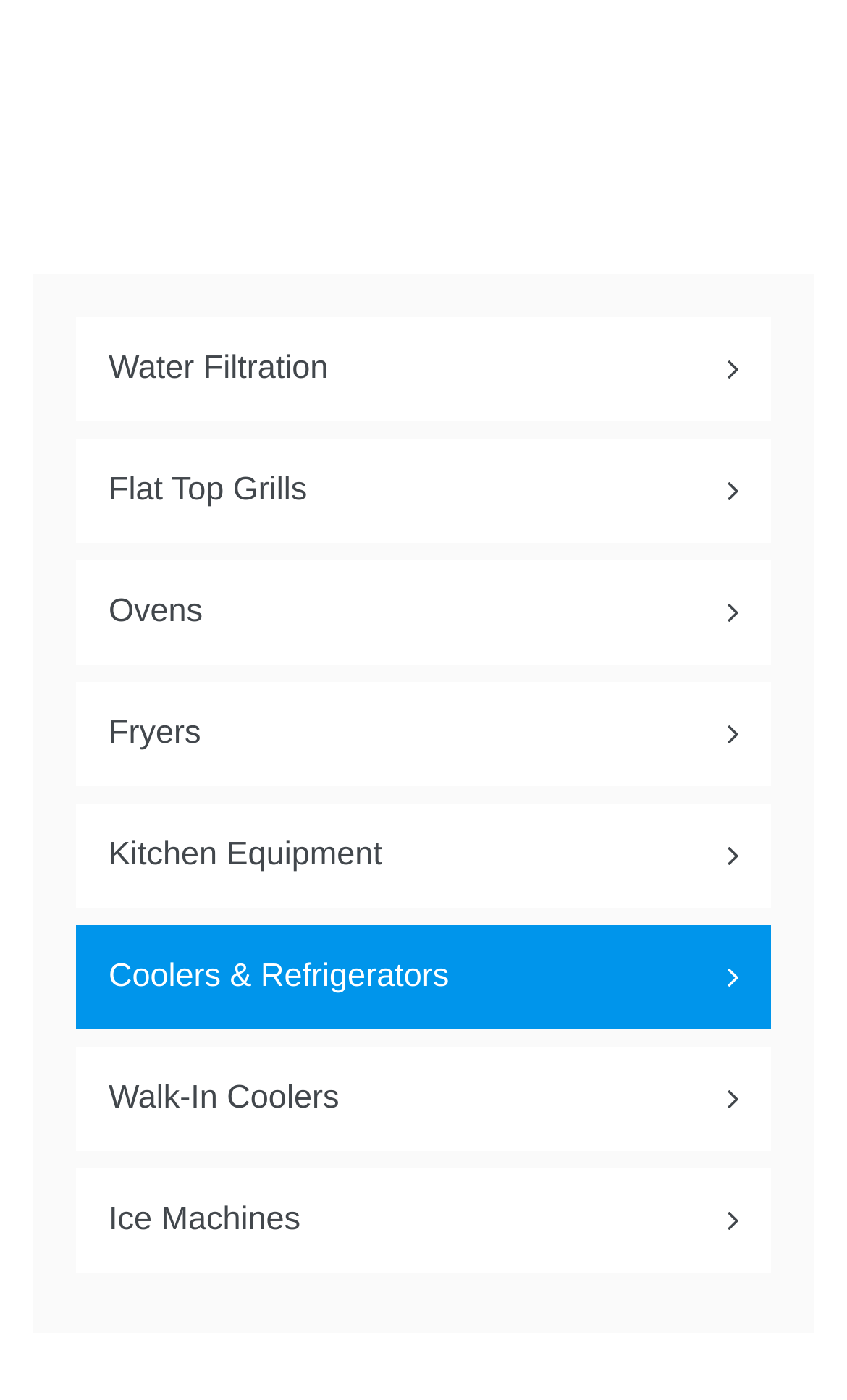Please find the bounding box coordinates for the clickable element needed to perform this instruction: "Learn about Kitchen Equipment".

[0.09, 0.574, 0.91, 0.649]